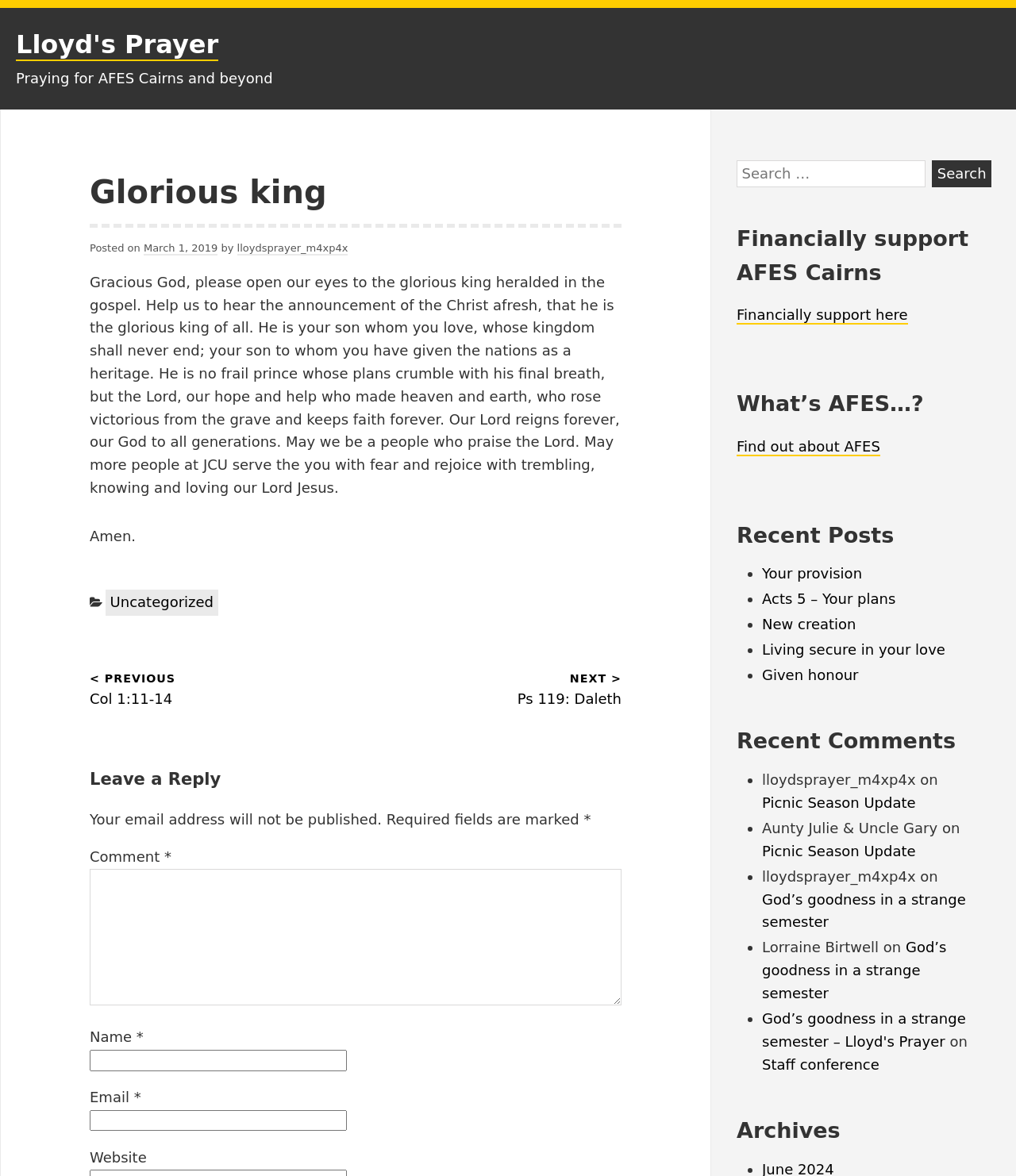What is the title of the article?
Please answer the question with as much detail and depth as you can.

The title of the article is 'Glorious king' which is mentioned in the heading element with the text 'Glorious king'.